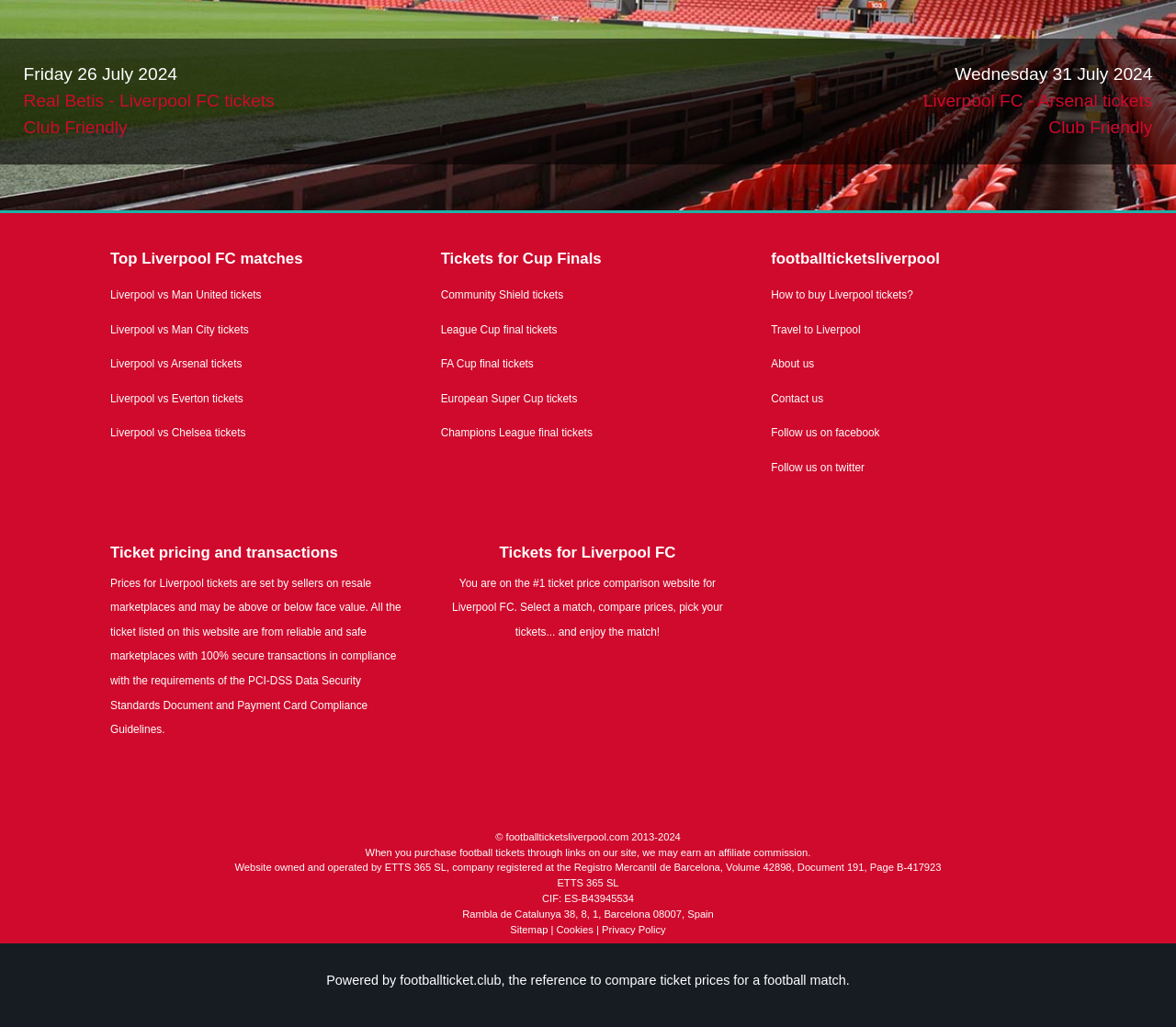Please specify the bounding box coordinates of the element that should be clicked to execute the given instruction: 'Search for Colonial Quilt Designs'. Ensure the coordinates are four float numbers between 0 and 1, expressed as [left, top, right, bottom].

None